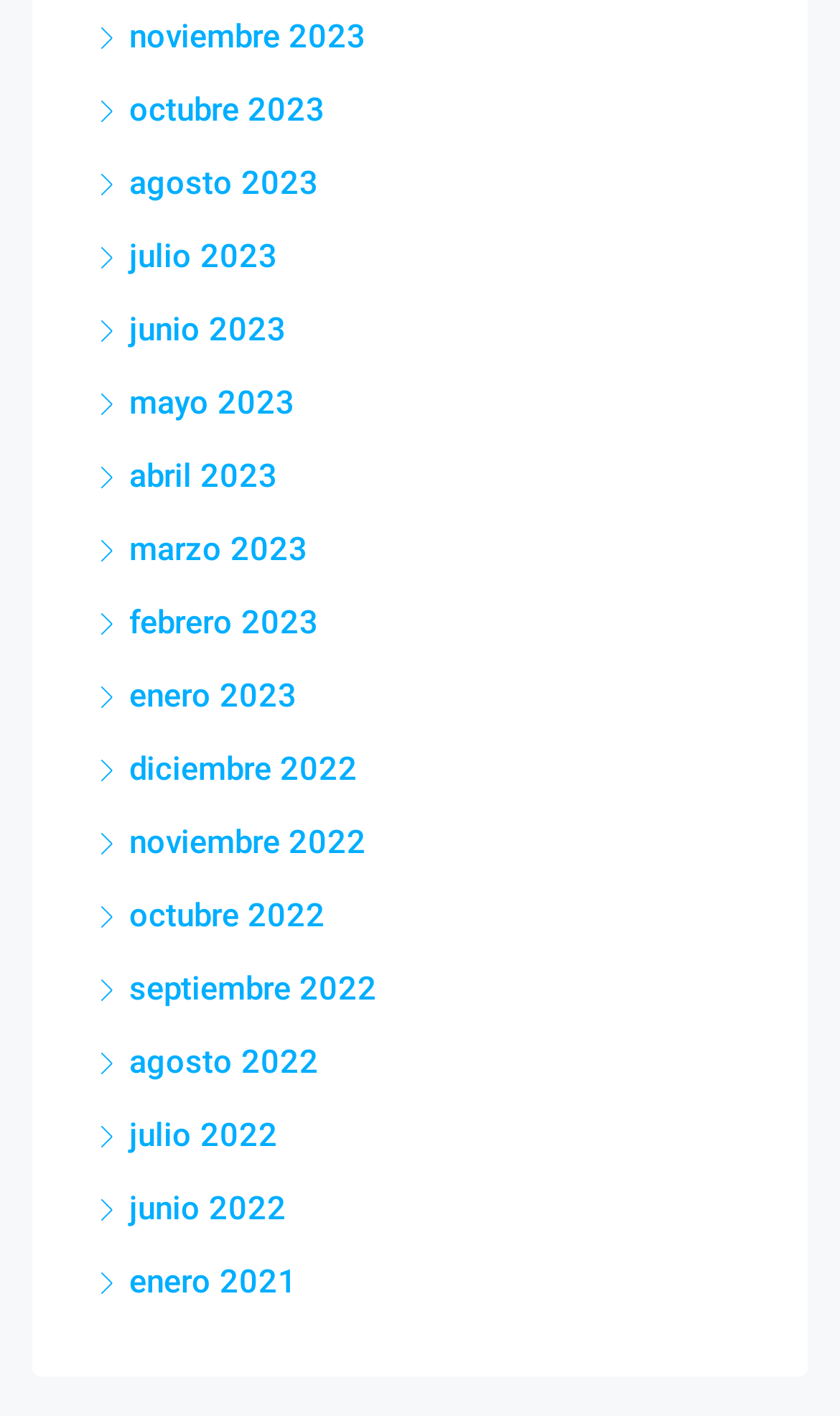Respond with a single word or phrase to the following question:
Are the months listed in chronological order?

yes